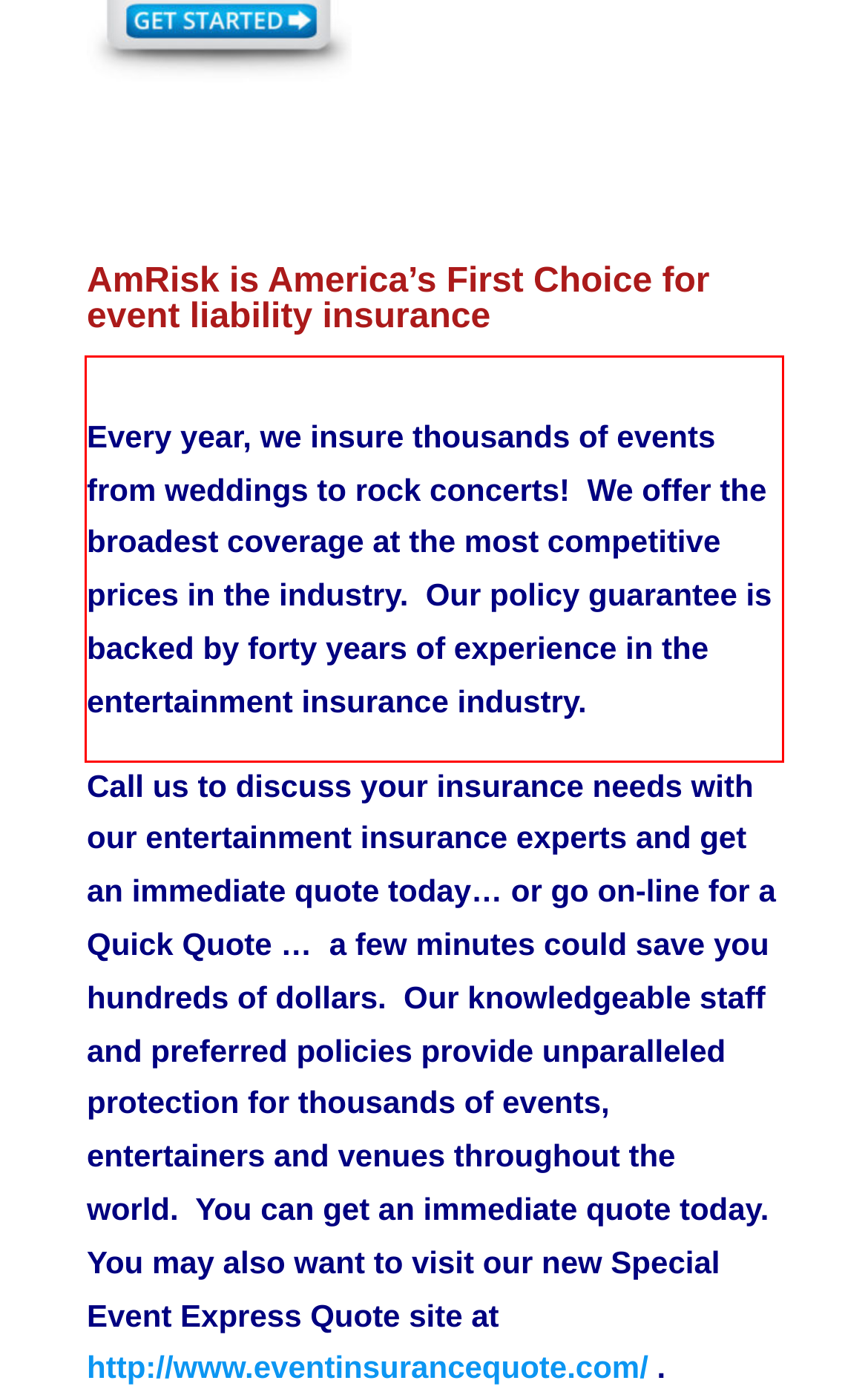Using OCR, extract the text content found within the red bounding box in the given webpage screenshot.

Every year, we insure thousands of events from weddings to rock concerts! We offer the broadest coverage at the most competitive prices in the industry. Our policy guarantee is backed by forty years of experience in the entertainment insurance industry.